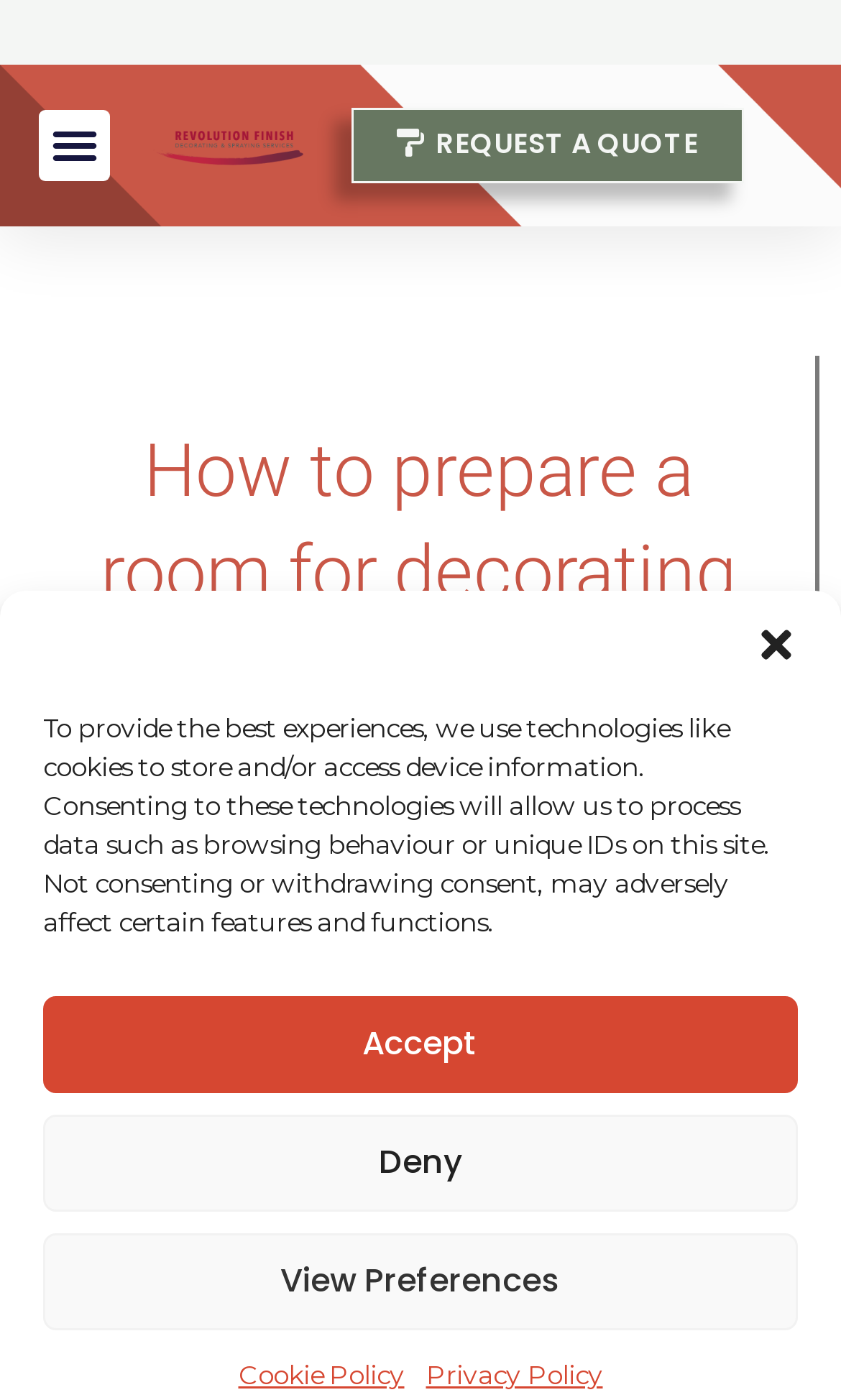Identify the bounding box coordinates of the section that should be clicked to achieve the task described: "View the author's profile".

[0.579, 0.5, 0.813, 0.533]